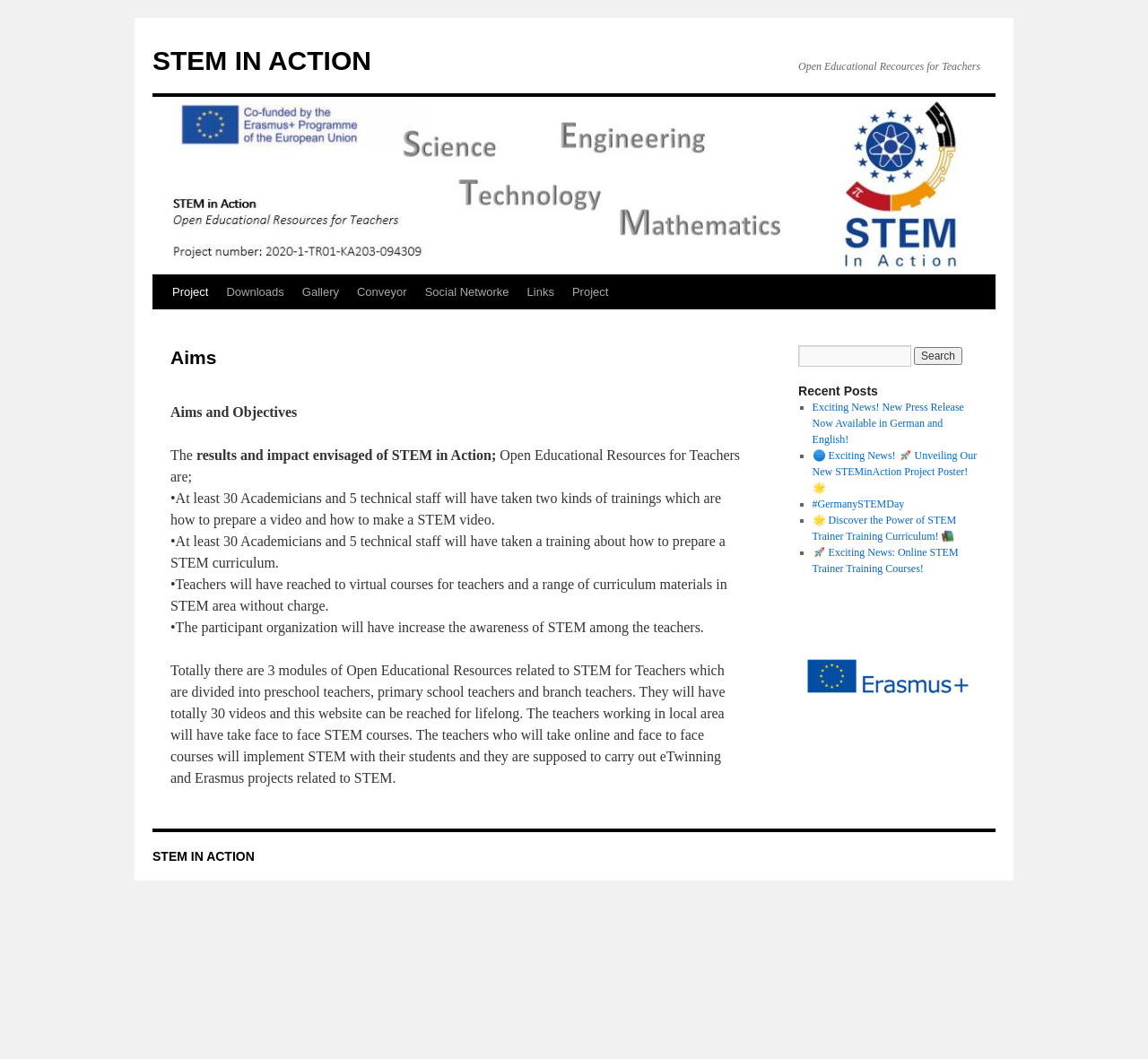Please provide the bounding box coordinates for the element that needs to be clicked to perform the following instruction: "Search for something". The coordinates should be given as four float numbers between 0 and 1, i.e., [left, top, right, bottom].

[0.695, 0.326, 0.794, 0.346]